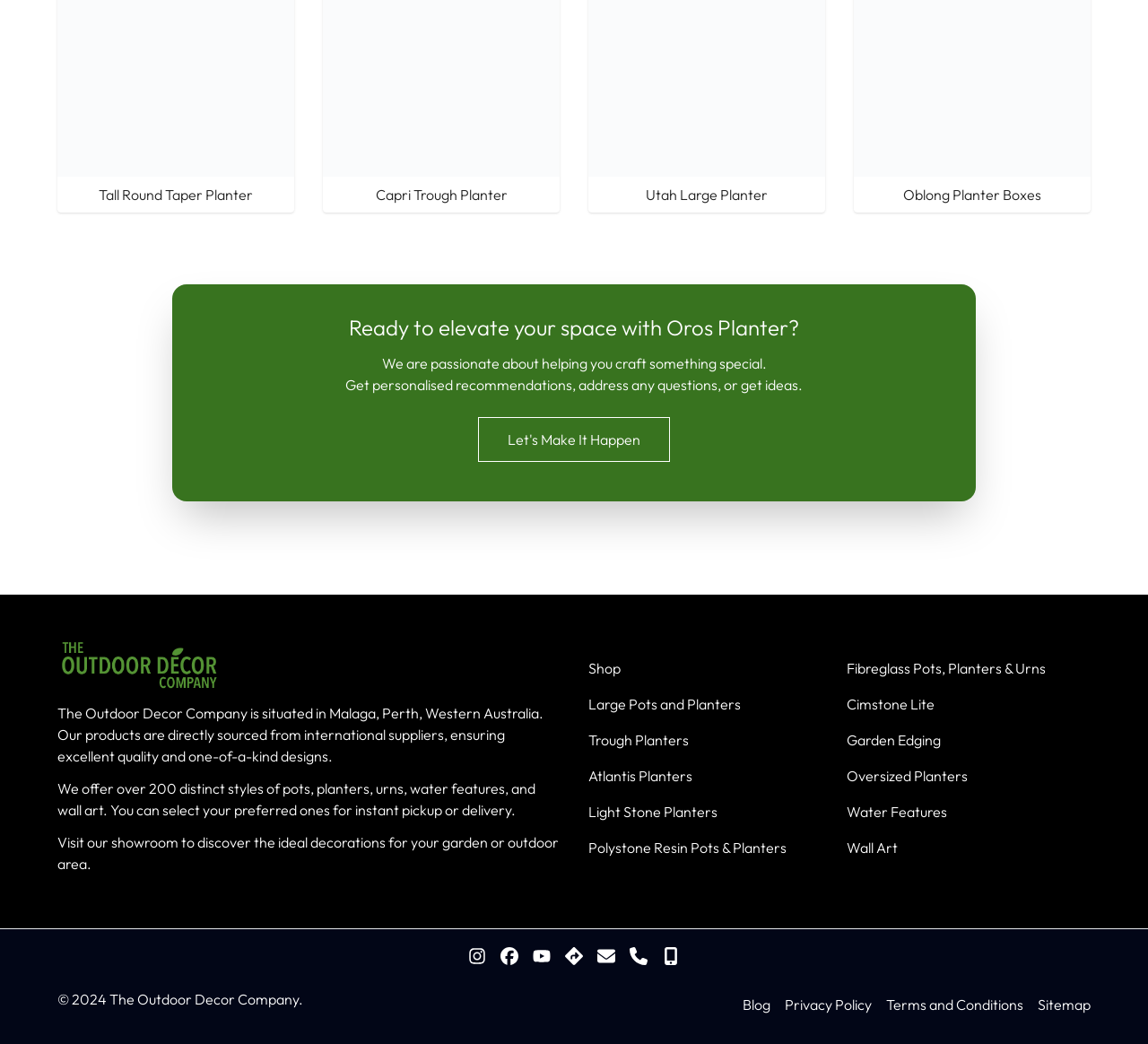Pinpoint the bounding box coordinates of the element to be clicked to execute the instruction: "Read the 'Blog'".

[0.647, 0.954, 0.671, 0.971]